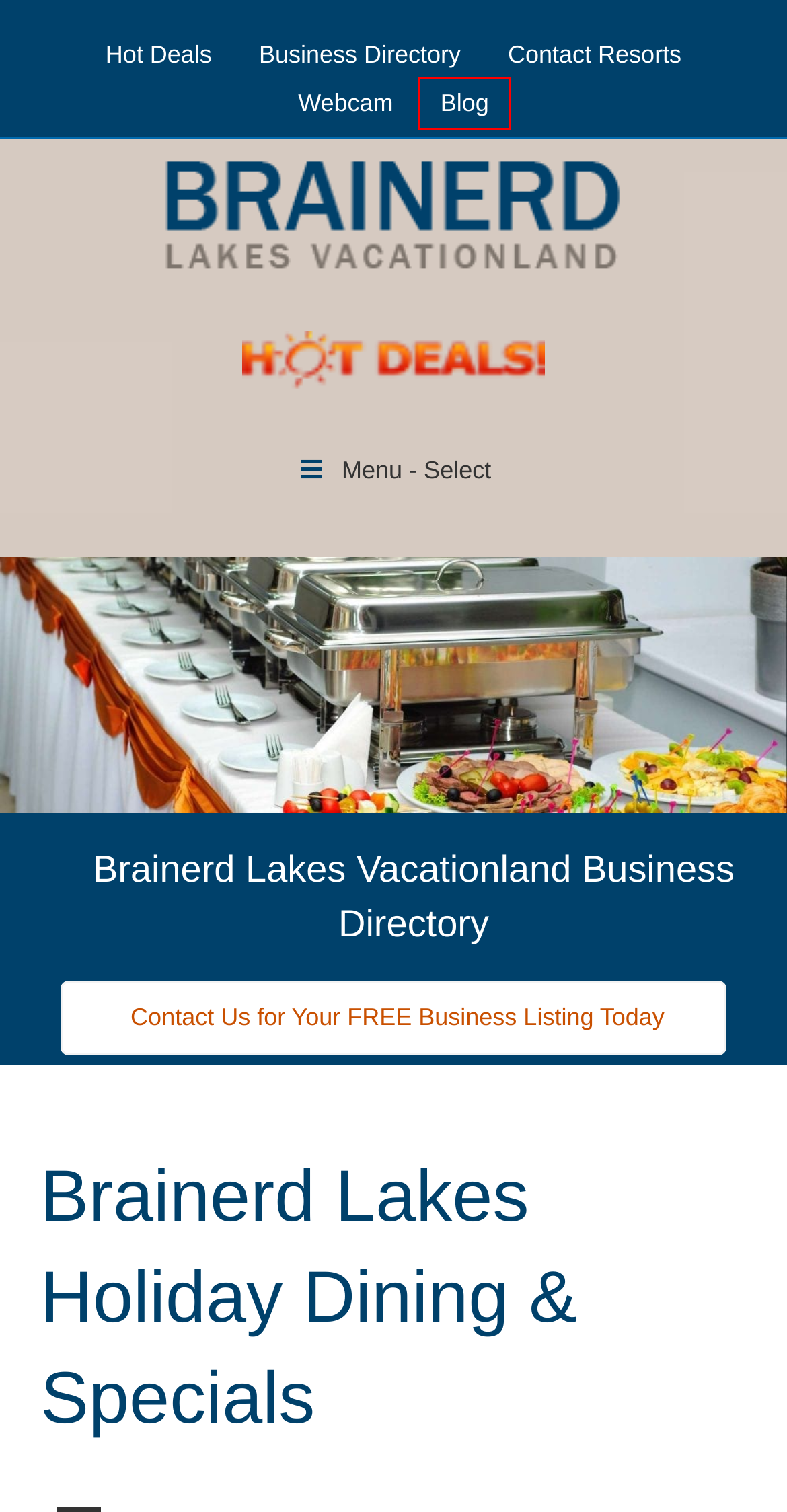Examine the screenshot of the webpage, which has a red bounding box around a UI element. Select the webpage description that best fits the new webpage after the element inside the red bounding box is clicked. Here are the choices:
A. Brainerd Vacation Information Request - MN Resorts Info - Brochures
B. Brainerd Lakes Vacationland Business Directory - MN Services
C. Apply for a Directory Listing
D. Contact Brainerd Lakes Vacationland - Brainerd MN Tourism Information
E. MN Resorts Brainerd - Minnesota Resort Vacations - Find a Resort in Brainerd
F. Thanksgiving Meals in the Brainerd Lakes Area - Holiday Dining - MN Buffet
G. Brainerd MN News & Interests - Events - City Updates - Find information
H. Brainerd MN Webcam - Backyard Live Stream - Brainerd Lakes Wildlife

G